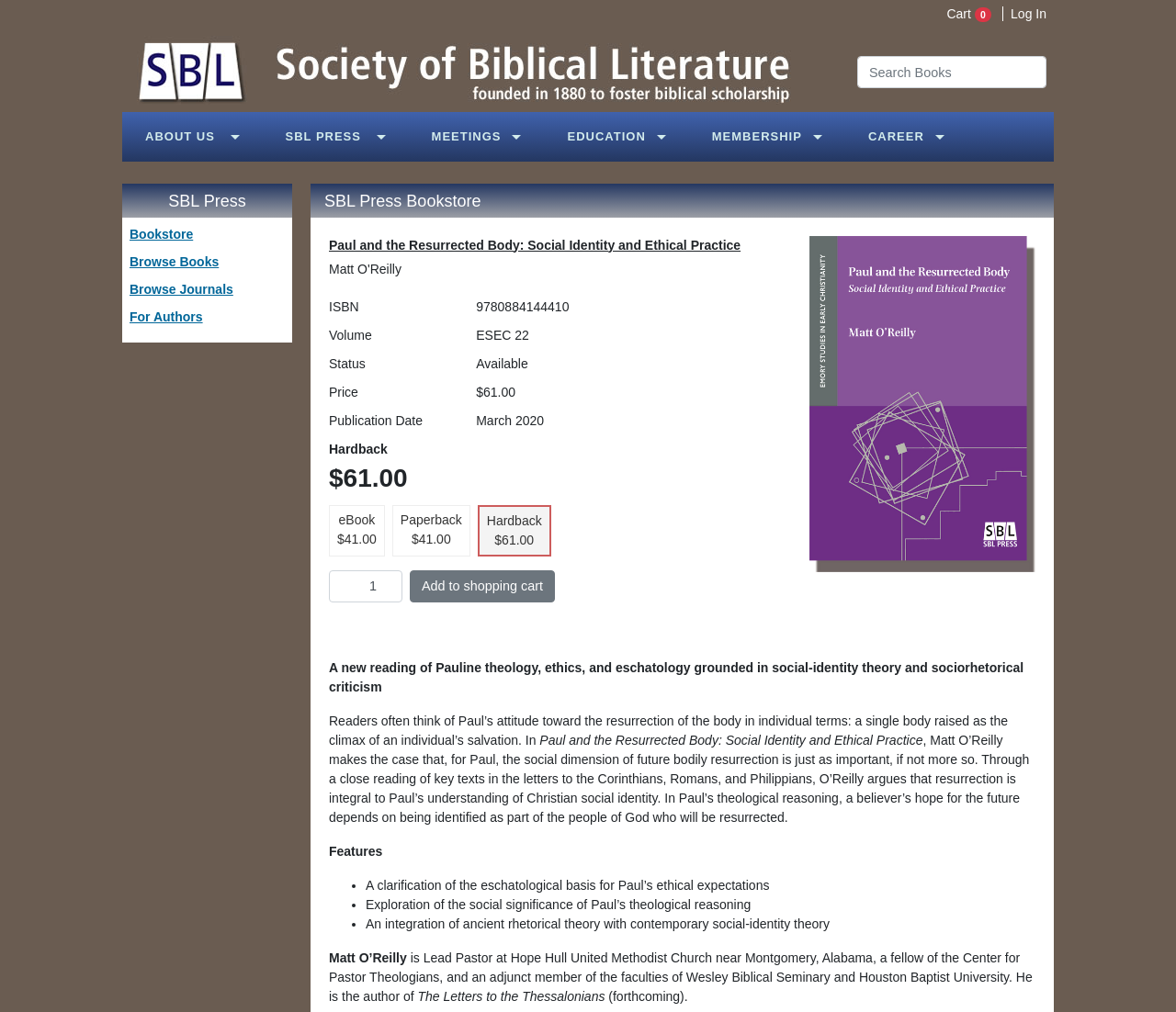Find the bounding box coordinates of the clickable region needed to perform the following instruction: "View the bookstore". The coordinates should be provided as four float numbers between 0 and 1, i.e., [left, top, right, bottom].

[0.11, 0.224, 0.164, 0.238]